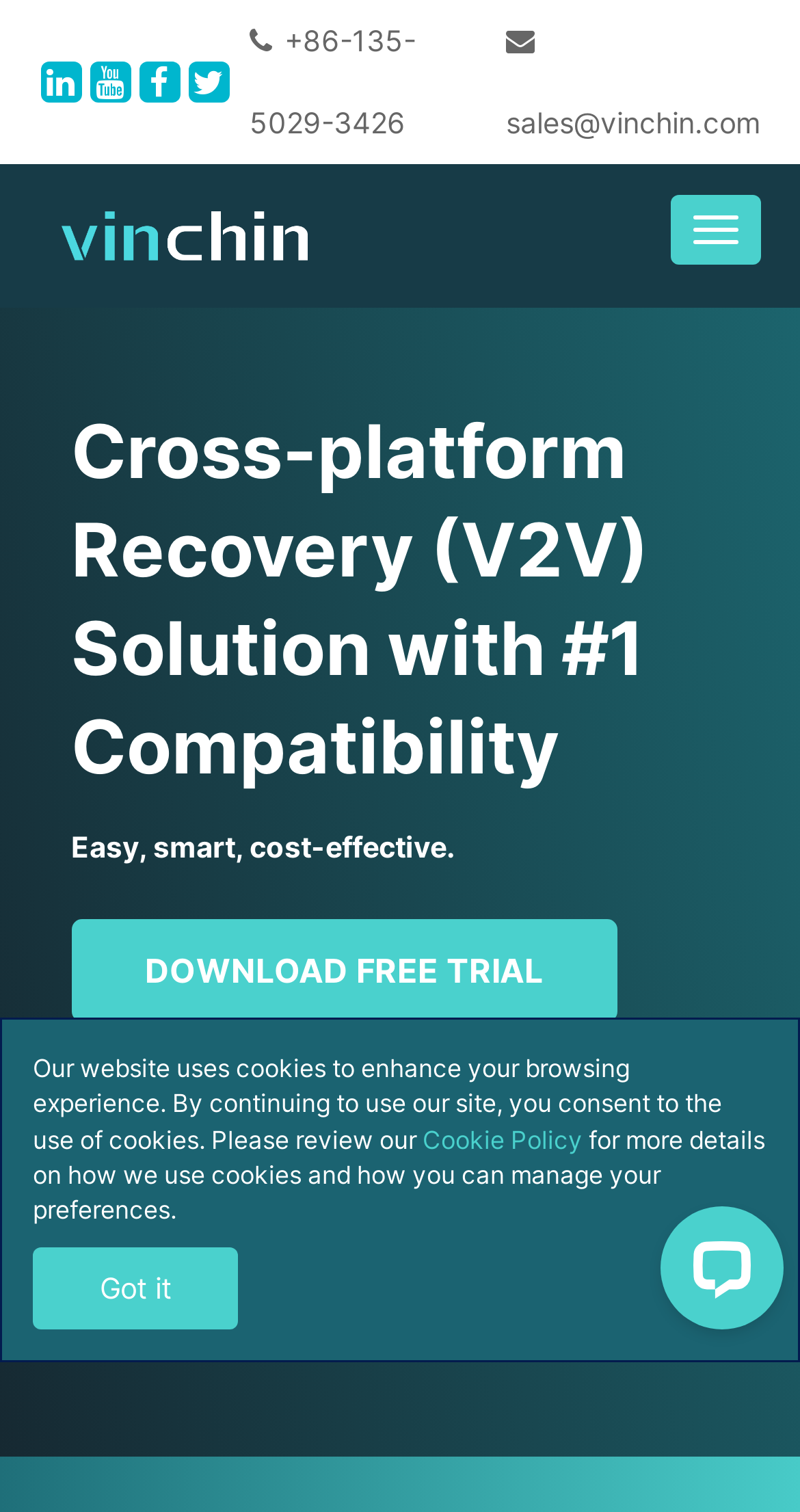What is the benefit of using Vinchin Backup & Recovery?
Utilize the information in the image to give a detailed answer to the question.

I found the benefit of using Vinchin Backup & Recovery by looking at the StaticText element with the bounding box coordinates [0.088, 0.548, 0.568, 0.571]. The text content of this element is 'Easy, smart, cost-effective.', which suggests that the benefit of using Vinchin Backup & Recovery is that it is easy, smart, and cost-effective.